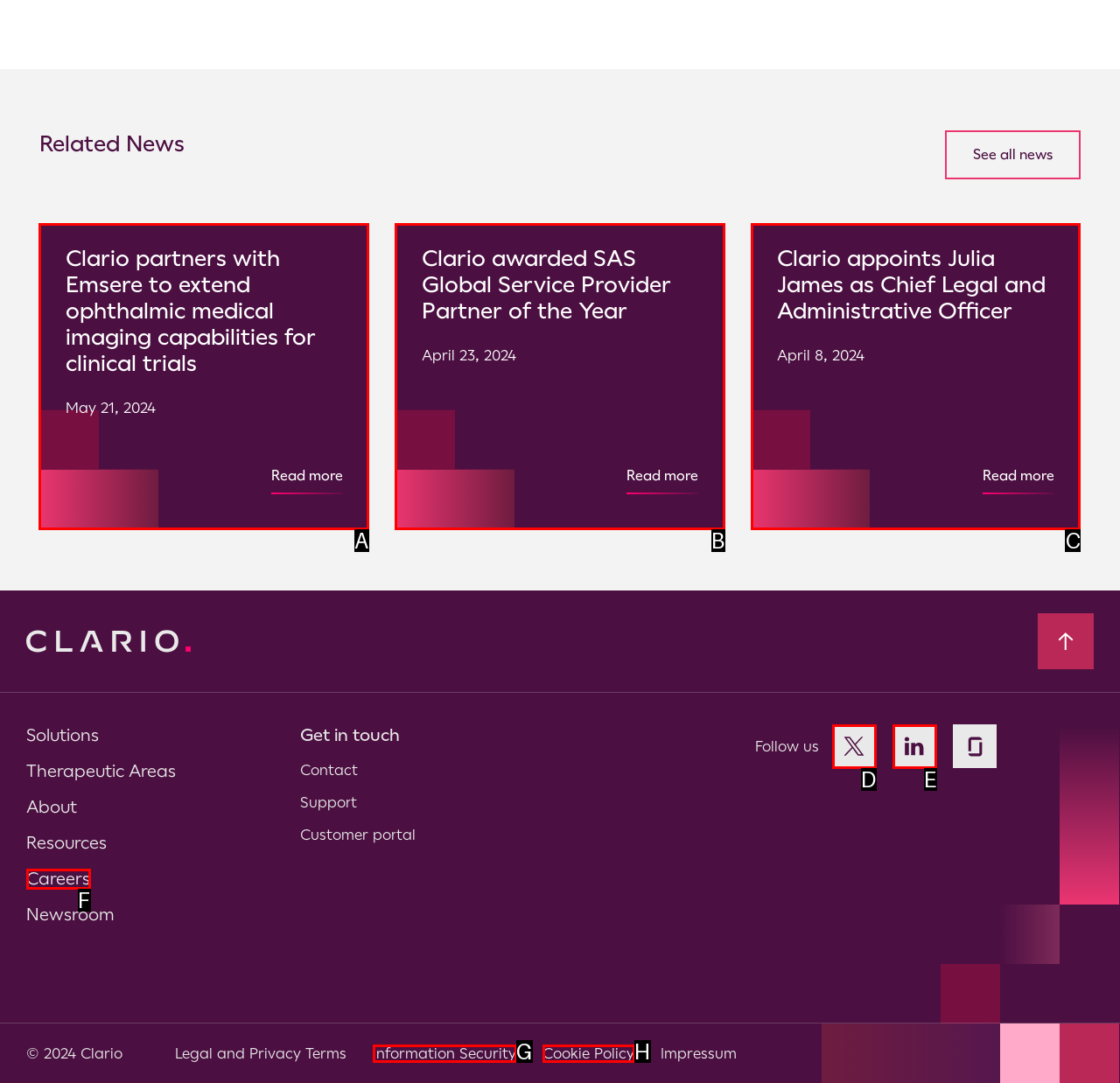Select the proper UI element to click in order to perform the following task: Read more about Clario partners with Emsere to extend ophthalmic medical imaging capabilities for clinical trials. Indicate your choice with the letter of the appropriate option.

A